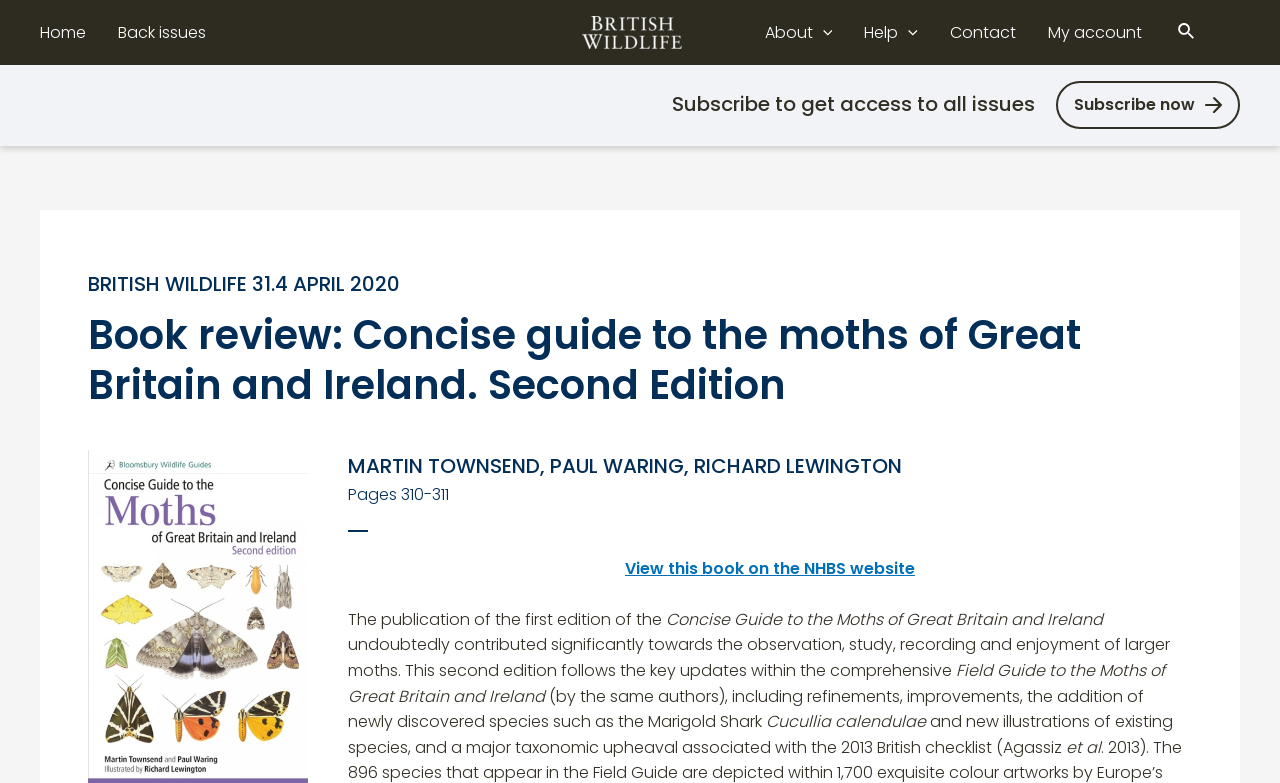What is the name of the field guide mentioned in the review?
Use the information from the screenshot to give a comprehensive response to the question.

I found the answer by looking at the text 'Field Guide to the Moths of Great Britain and Ireland' which is mentioned as a related guide to the book being reviewed.